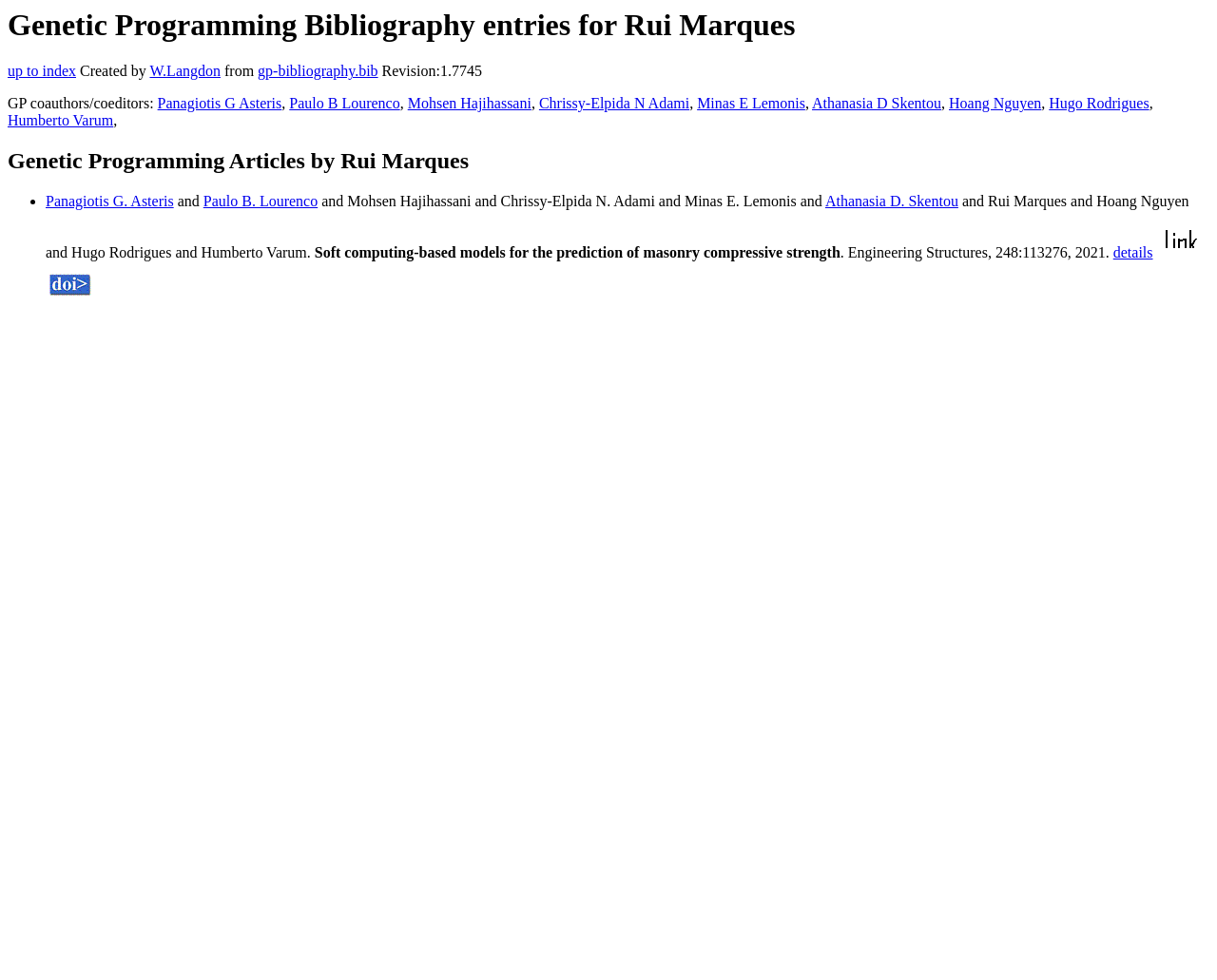What is the name of the bibliography creator?
Please give a detailed and thorough answer to the question, covering all relevant points.

The creator of the bibliography is mentioned in the text 'Created by' followed by a link to 'W.Langdon', indicating that W.Langdon is the creator of the bibliography.